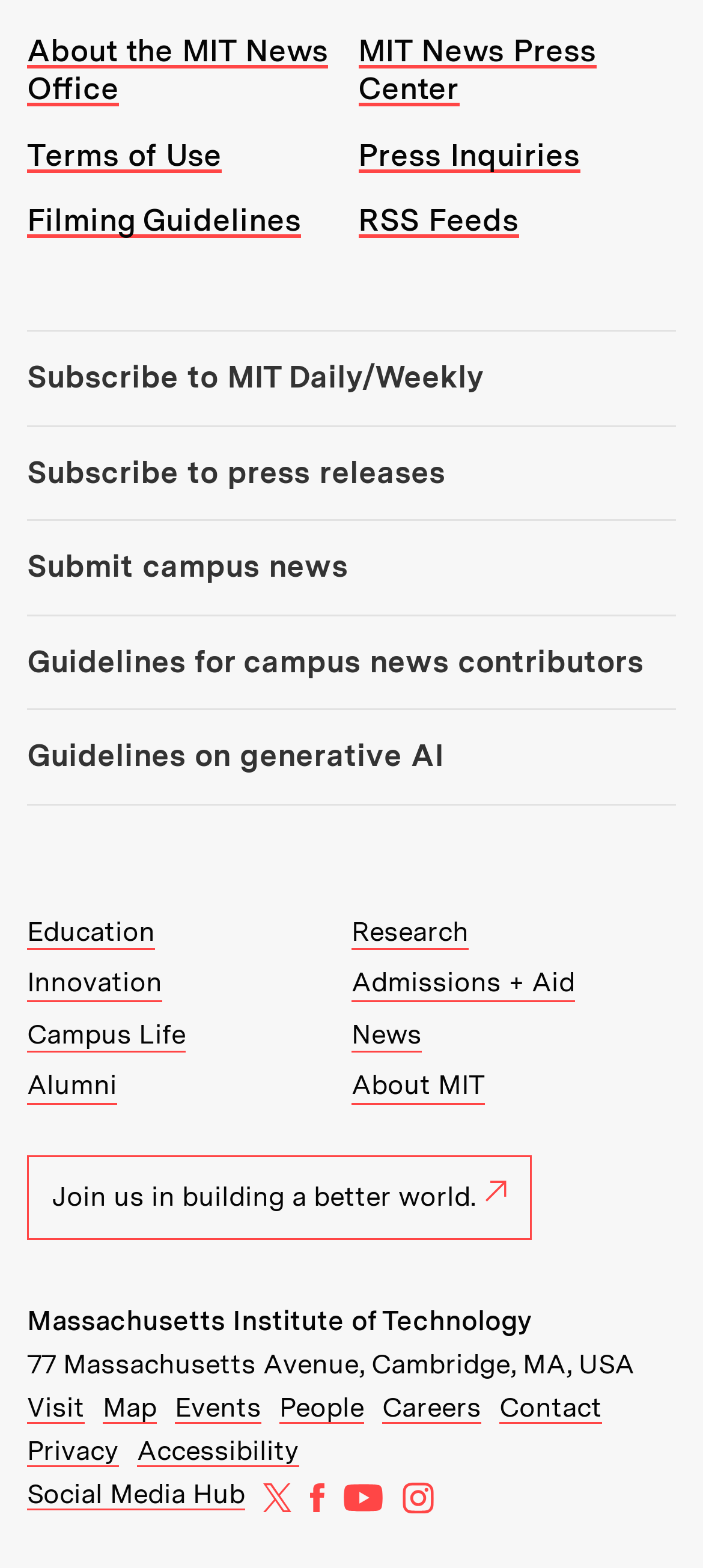Determine the bounding box coordinates in the format (top-left x, top-left y, bottom-right x, bottom-right y). Ensure all values are floating point numbers between 0 and 1. Identify the bounding box of the UI element described by: Social Media Hub

[0.038, 0.943, 0.349, 0.964]